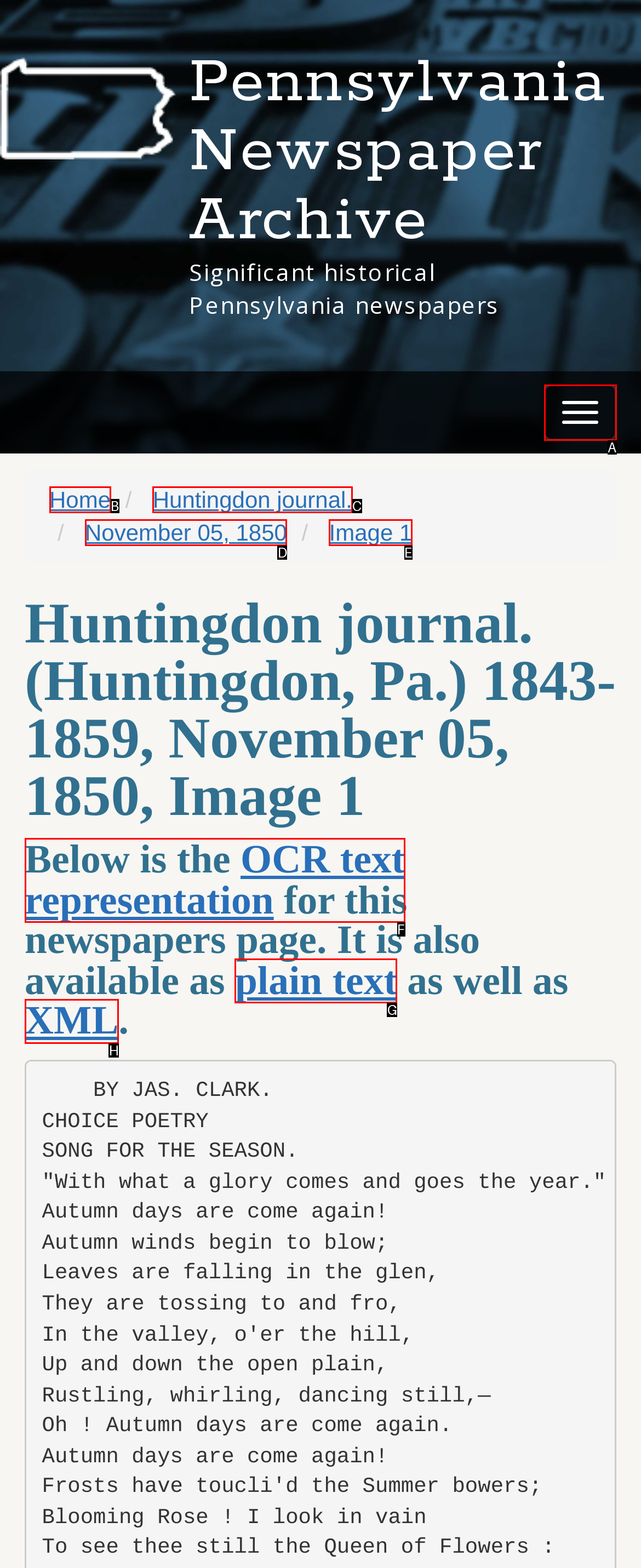Determine which option fits the following description: OCR text representation
Answer with the corresponding option's letter directly.

F